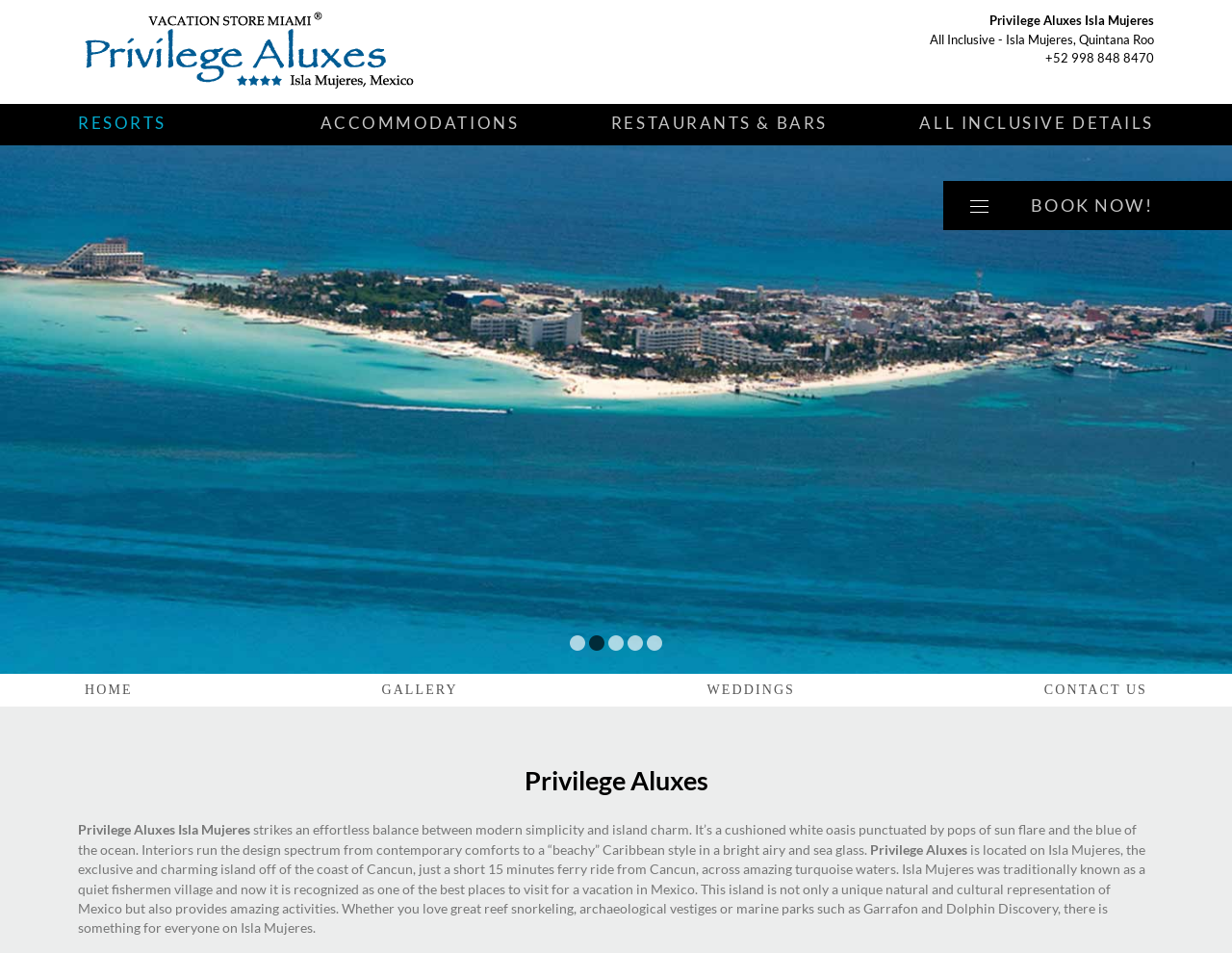How many links are there in the navigation menu?
Using the visual information, reply with a single word or short phrase.

5